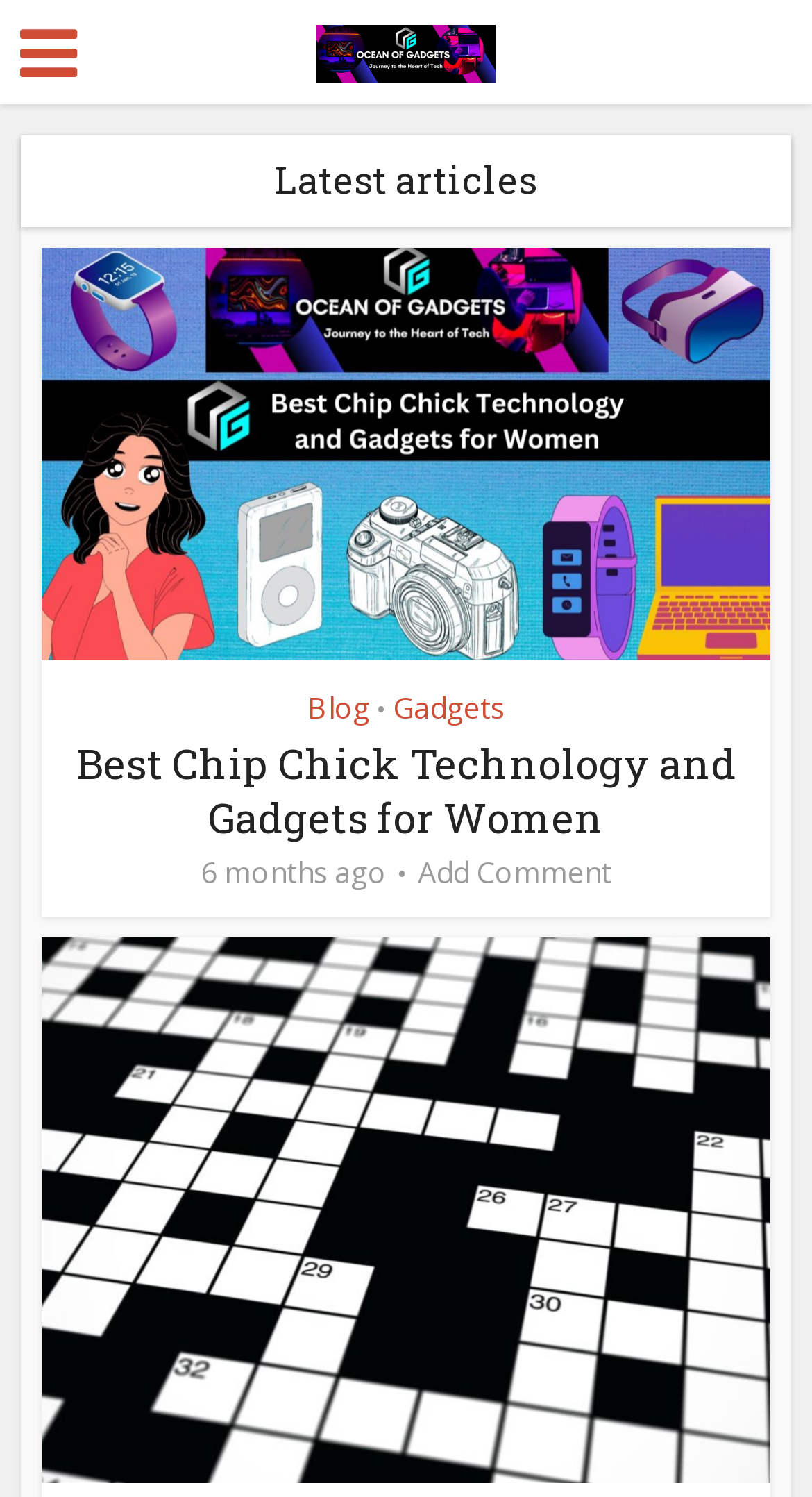Respond to the question below with a single word or phrase:
What type of website is this?

Gadget blog